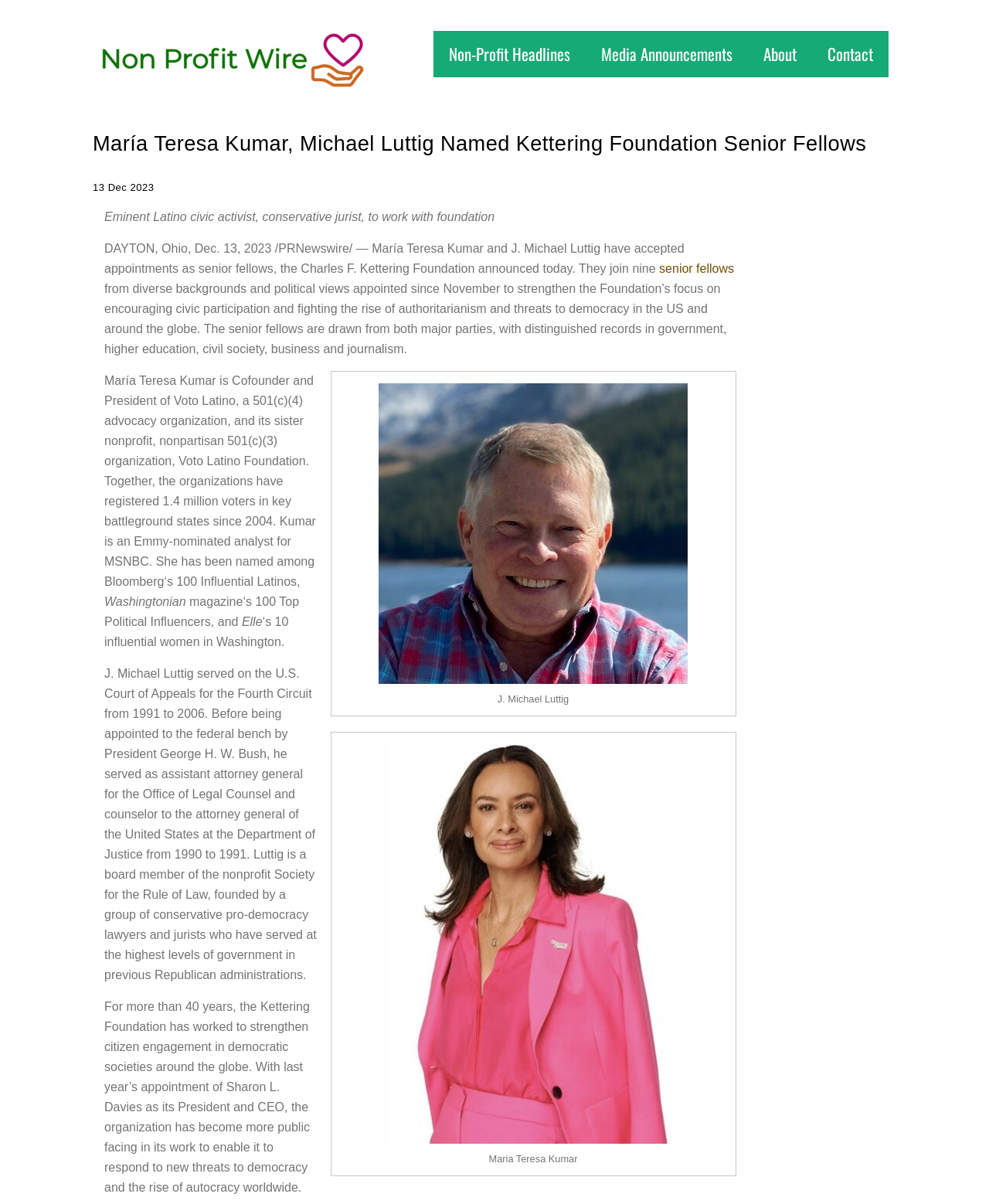Please find and report the bounding box coordinates of the element to click in order to perform the following action: "Read about María Teresa Kumar". The coordinates should be expressed as four float numbers between 0 and 1, in the format [left, top, right, bottom].

[0.105, 0.311, 0.141, 0.322]